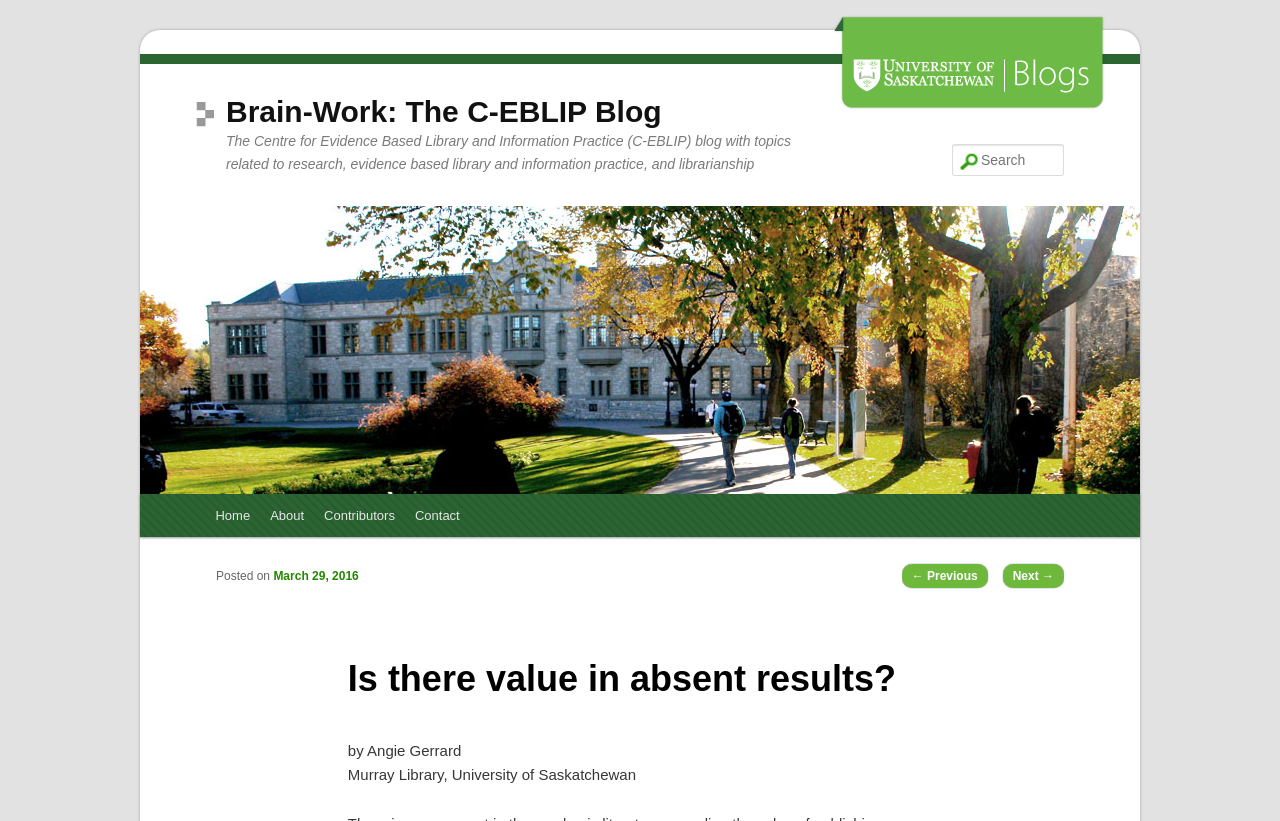Utilize the details in the image to thoroughly answer the following question: Who is the author of the blog post?

The author of the blog post can be found in the StaticText element with the text 'by Angie Gerrard' which is a child of the HeaderAsNonLandmark element.